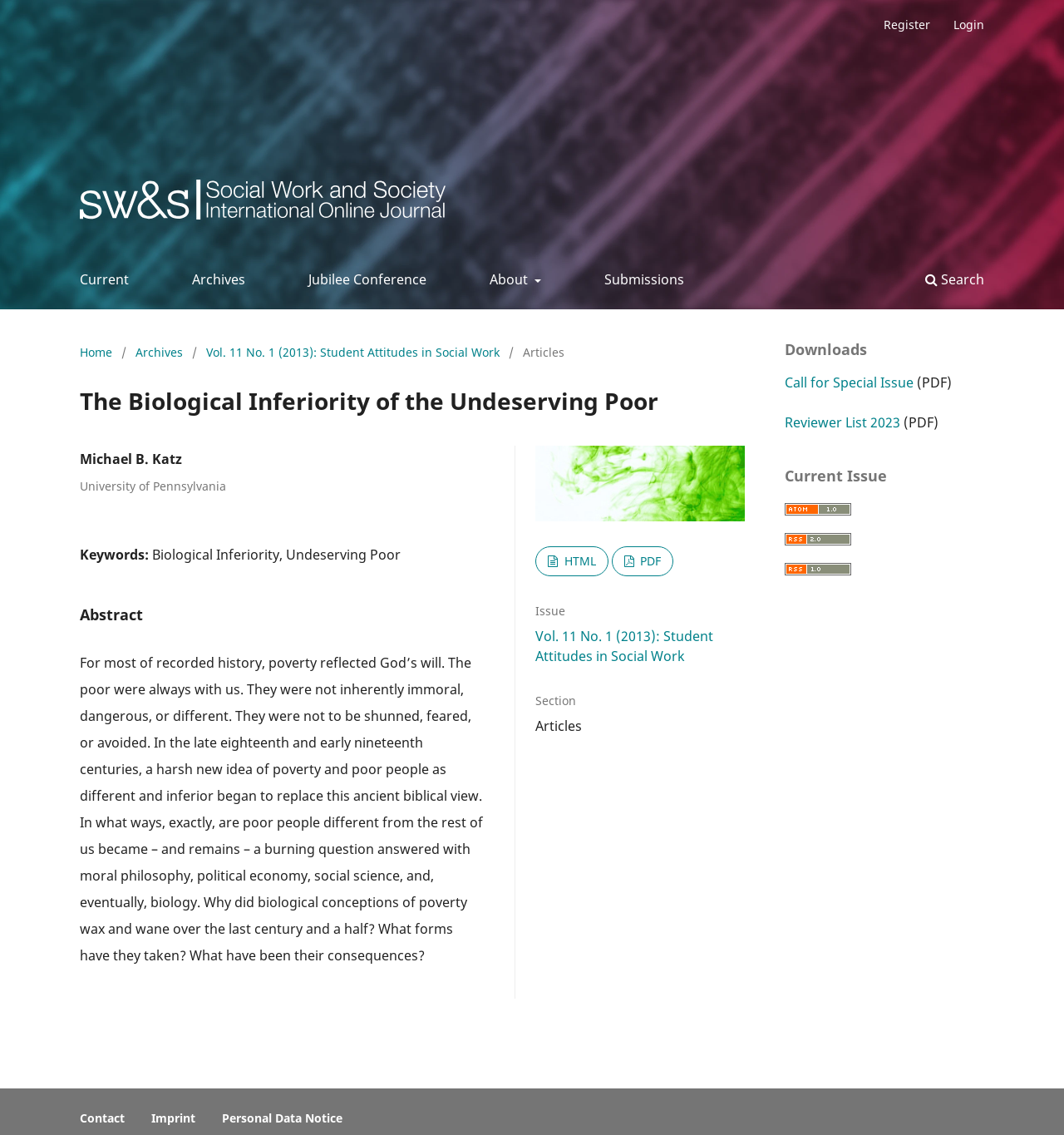Given the webpage screenshot, identify the bounding box of the UI element that matches this description: "alt="Atom logo"".

[0.738, 0.442, 0.8, 0.458]